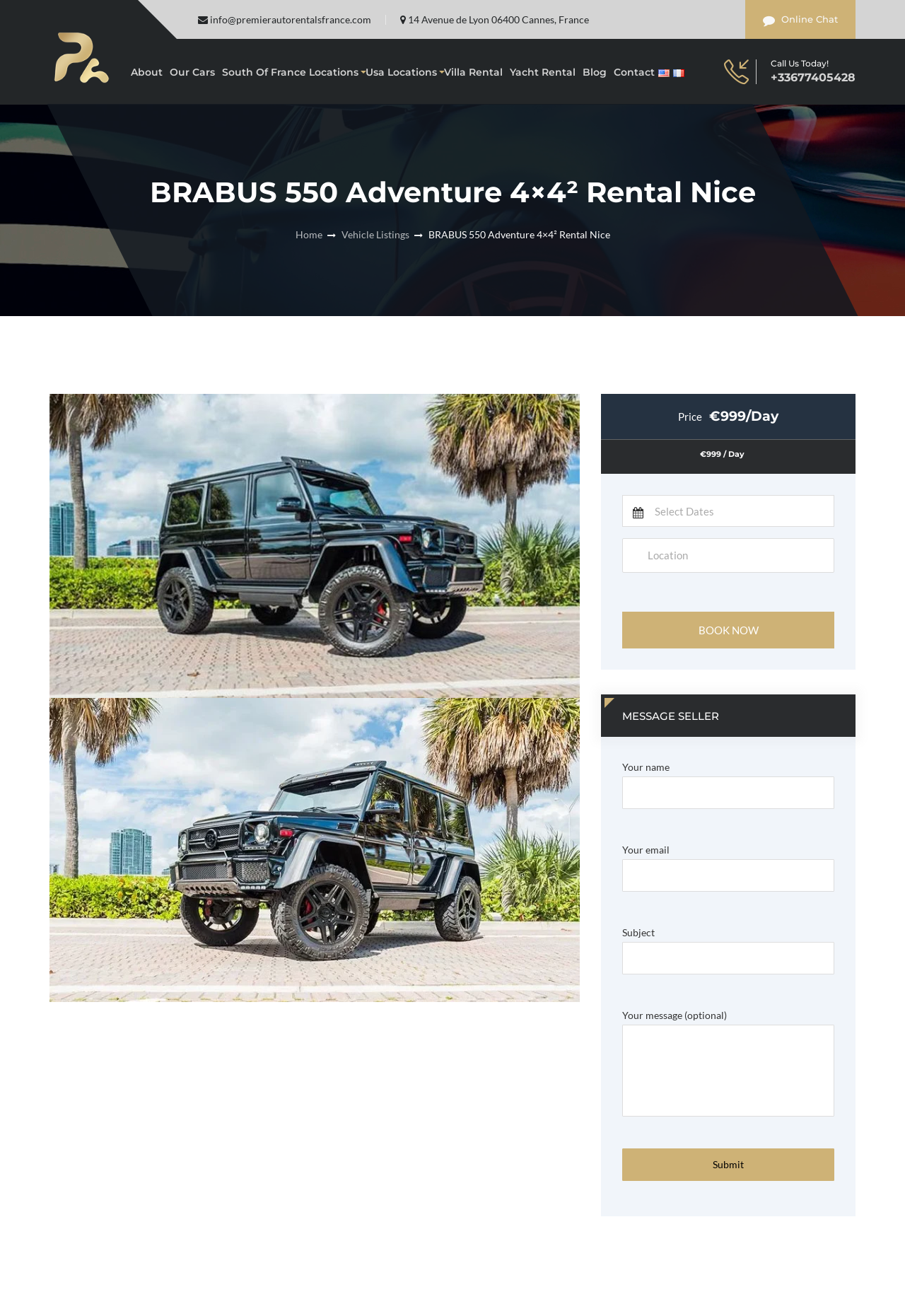Please locate the bounding box coordinates for the element that should be clicked to achieve the following instruction: "Select a date from the calendar". Ensure the coordinates are given as four float numbers between 0 and 1, i.e., [left, top, right, bottom].

[0.688, 0.409, 0.922, 0.435]